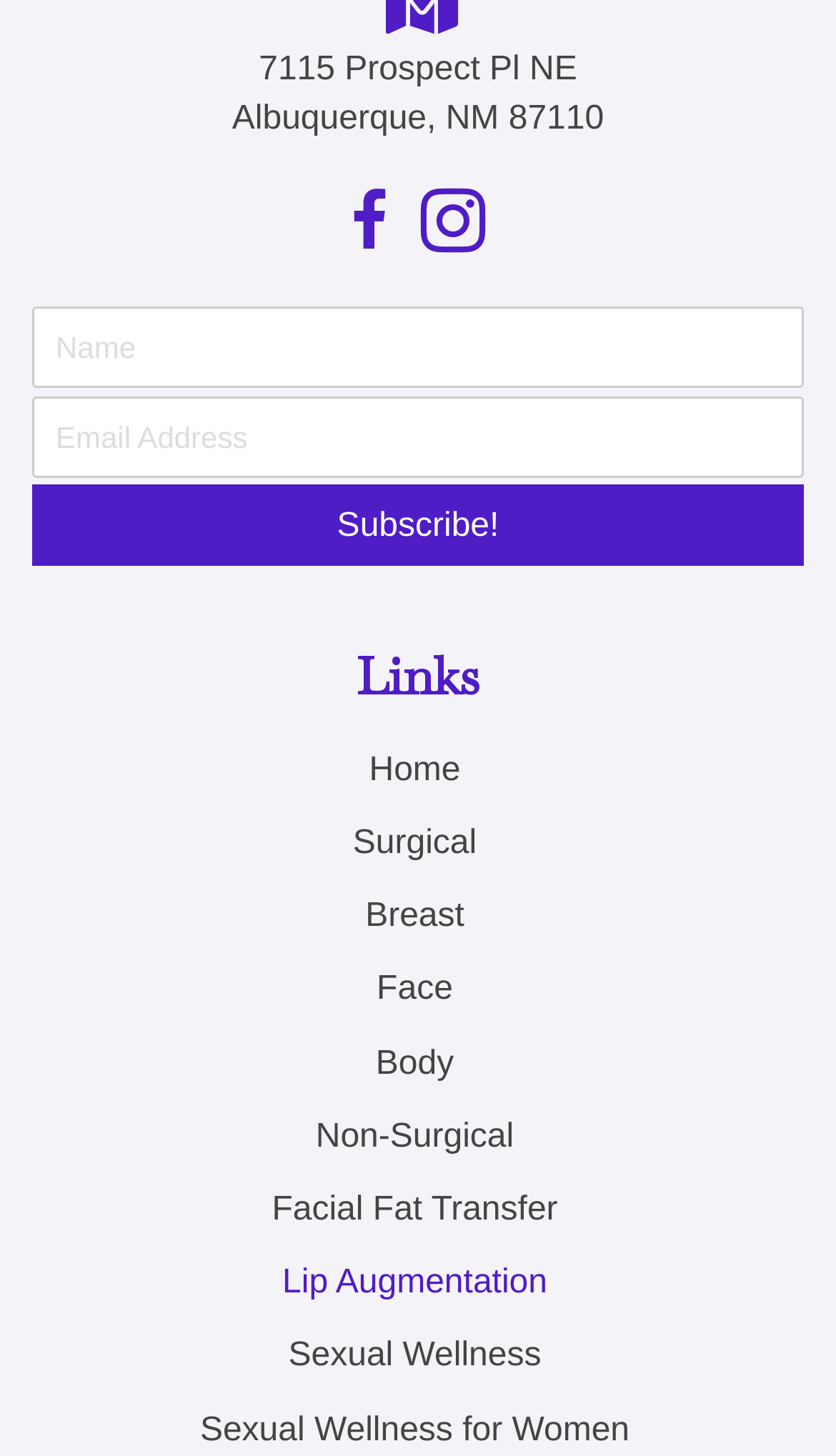Locate the bounding box coordinates of the clickable area to execute the instruction: "View Surgical". Provide the coordinates as four float numbers between 0 and 1, represented as [left, top, right, bottom].

[0.044, 0.555, 0.949, 0.604]